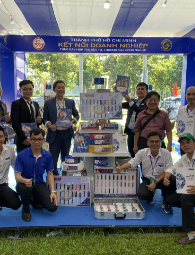Please answer the following query using a single word or phrase: 
What is the atmosphere of the event?

Vibrant and engaging